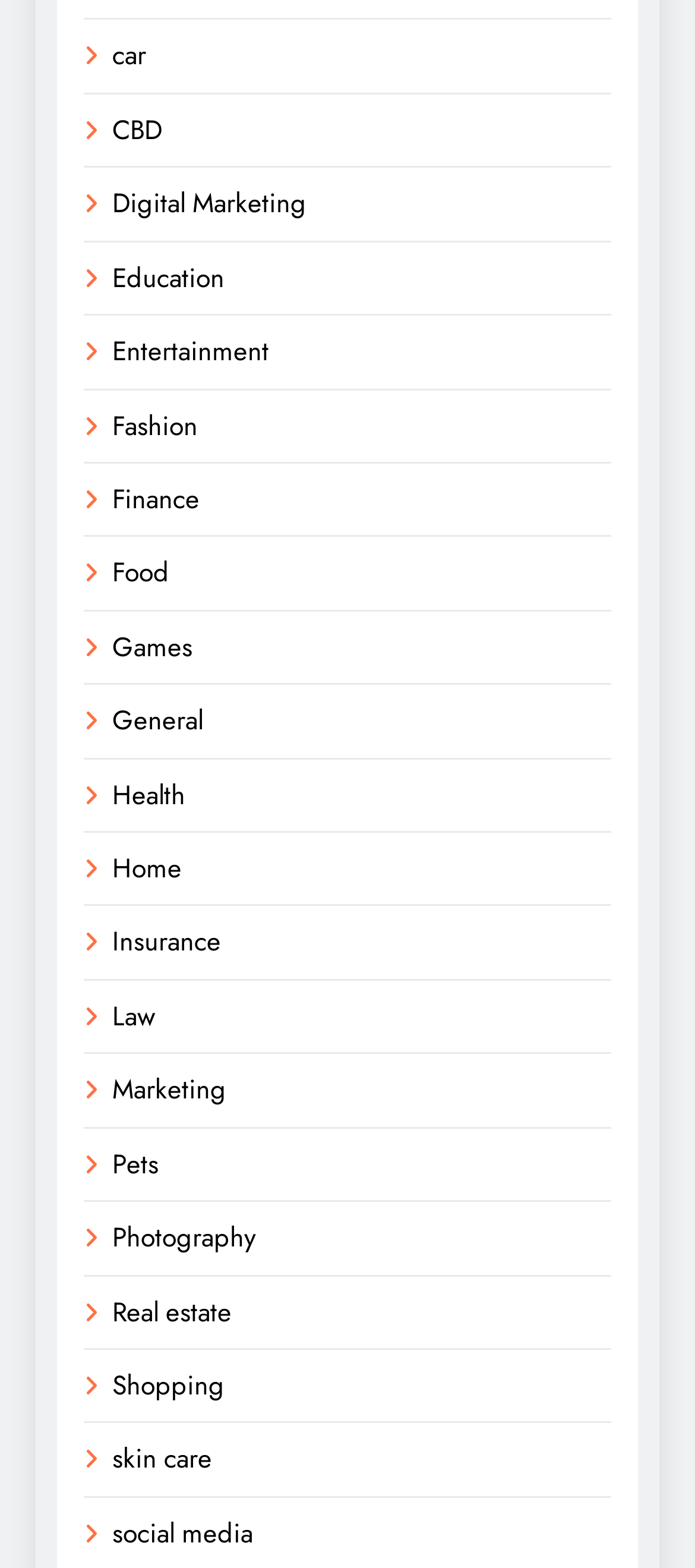Answer the following inquiry with a single word or phrase:
What is the topmost category on this webpage?

Car